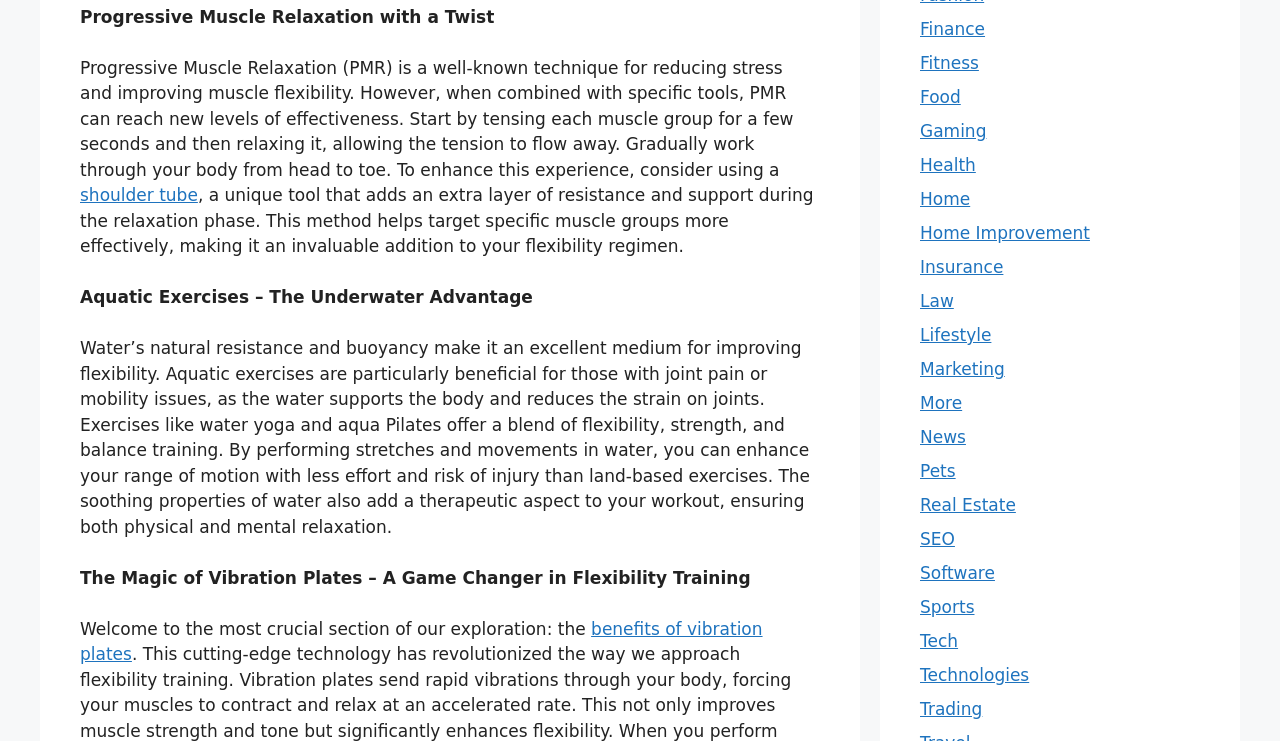Use a single word or phrase to answer the question:
What is the purpose of the shoulder tube?

Adds resistance and support